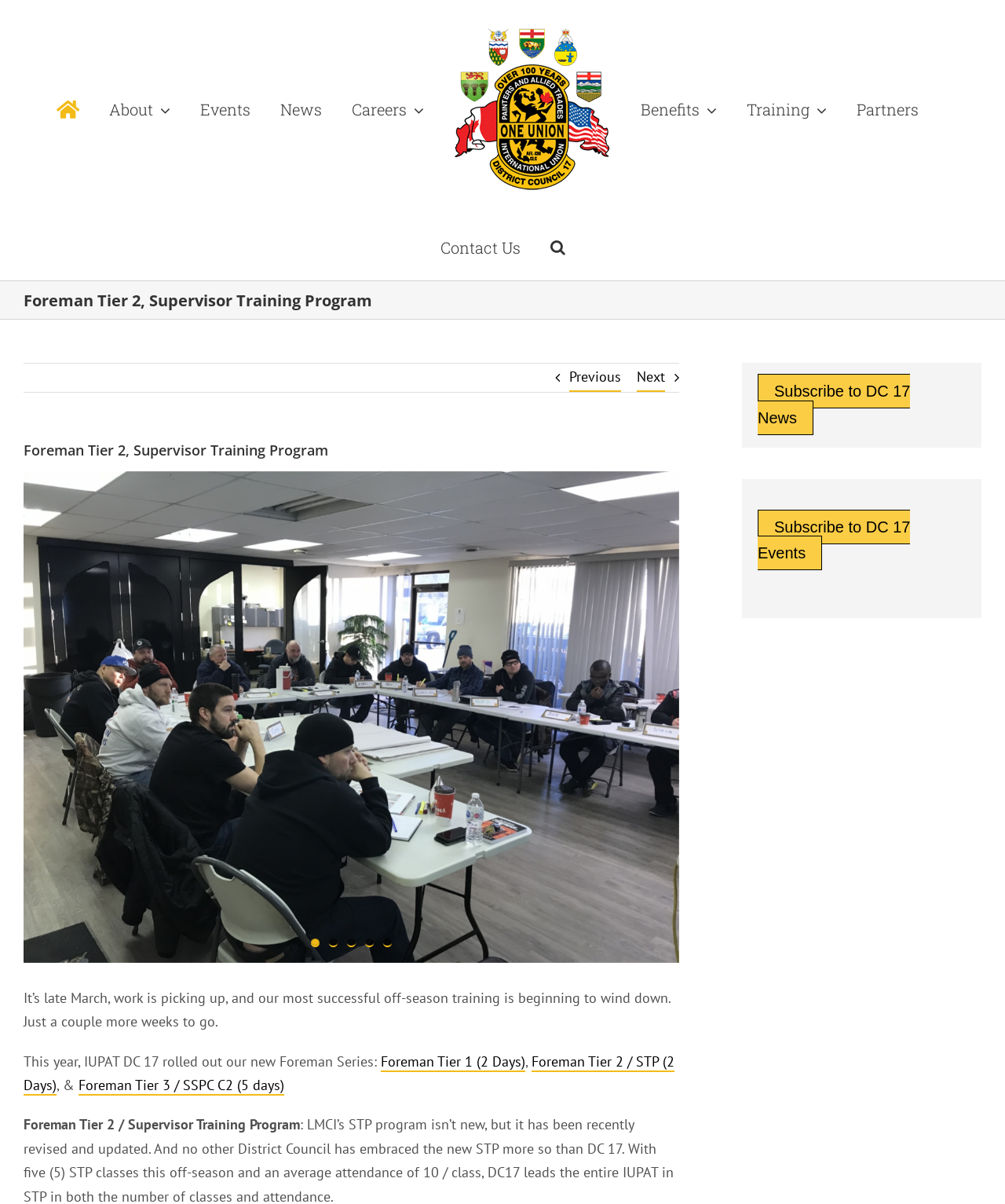Refer to the image and provide an in-depth answer to the question:
What is the purpose of the button with the text 'Search'?

I inferred the purpose of the button by its text 'Search' and its location in the page title bar, which suggests that it is a search function.